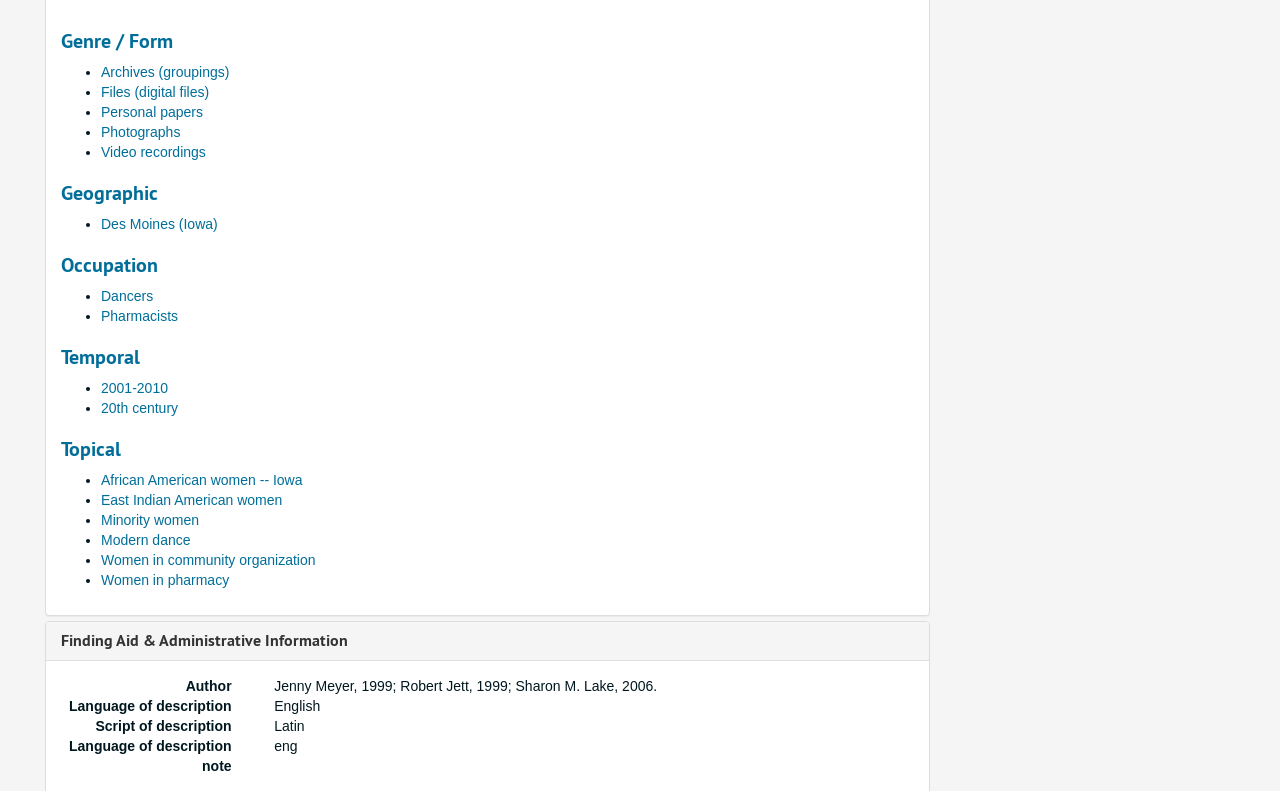Please determine the bounding box coordinates of the element's region to click for the following instruction: "Click on Archives (groupings)".

[0.079, 0.081, 0.179, 0.101]